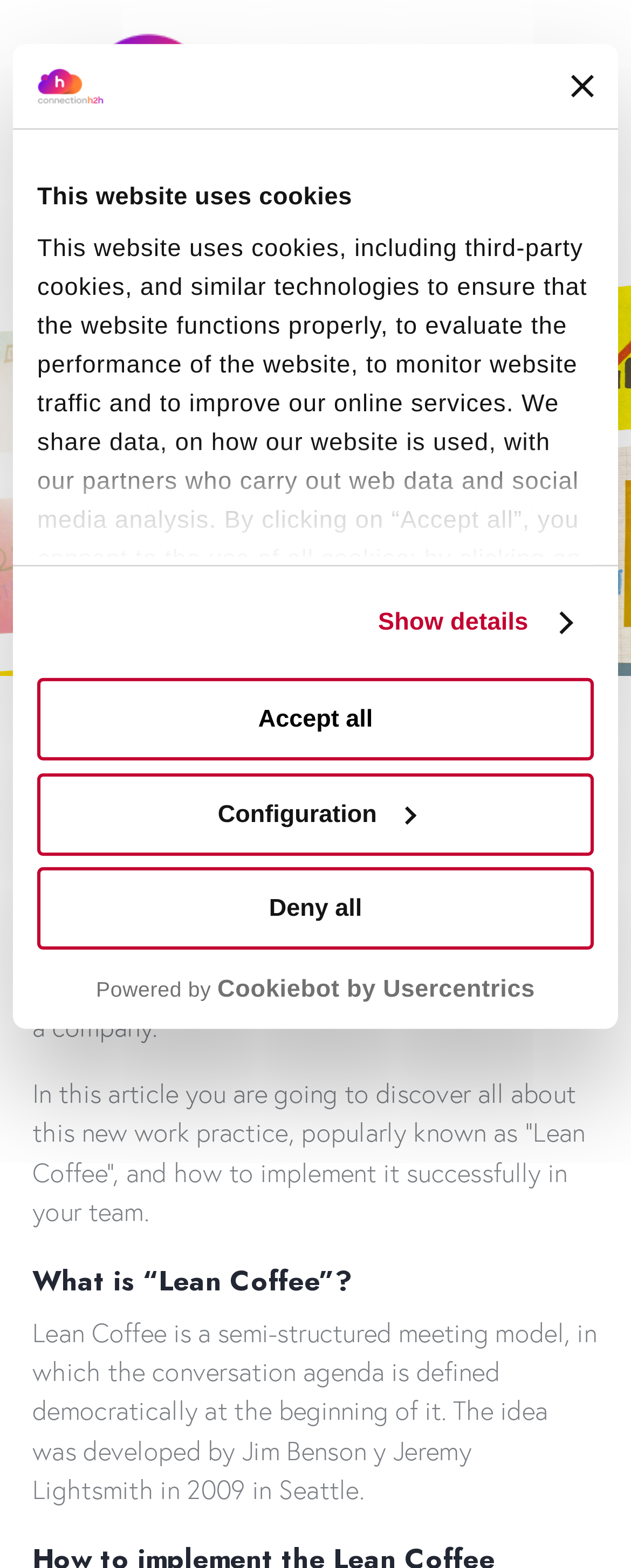Find the main header of the webpage and produce its text content.

What is Lean Coffee methodology? And how to implement it in your company in 5 steps